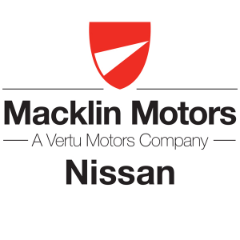What is represented by the red shield shape?
Look at the image and provide a detailed response to the question.

The distinctive red shield shape with a stylized element above the text represents the brand's identity and commitment to quality in automotive services.